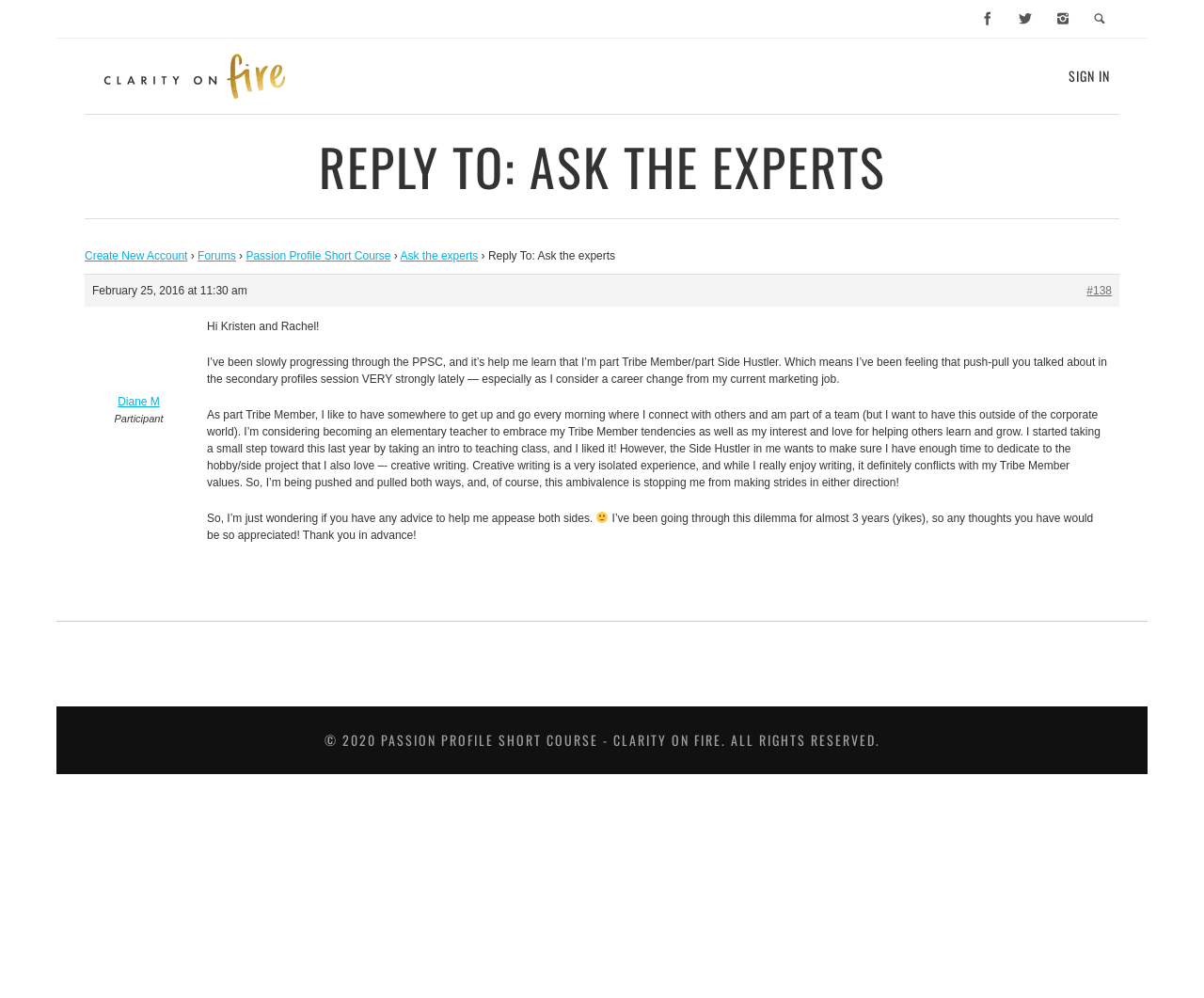What is the role of Diane M?
Please provide a comprehensive answer based on the details in the screenshot.

I found the answer by looking at the static text with the role 'Participant' which is located below the link with the text 'Diane M'. This suggests that Diane M is a participant in the course or forum.